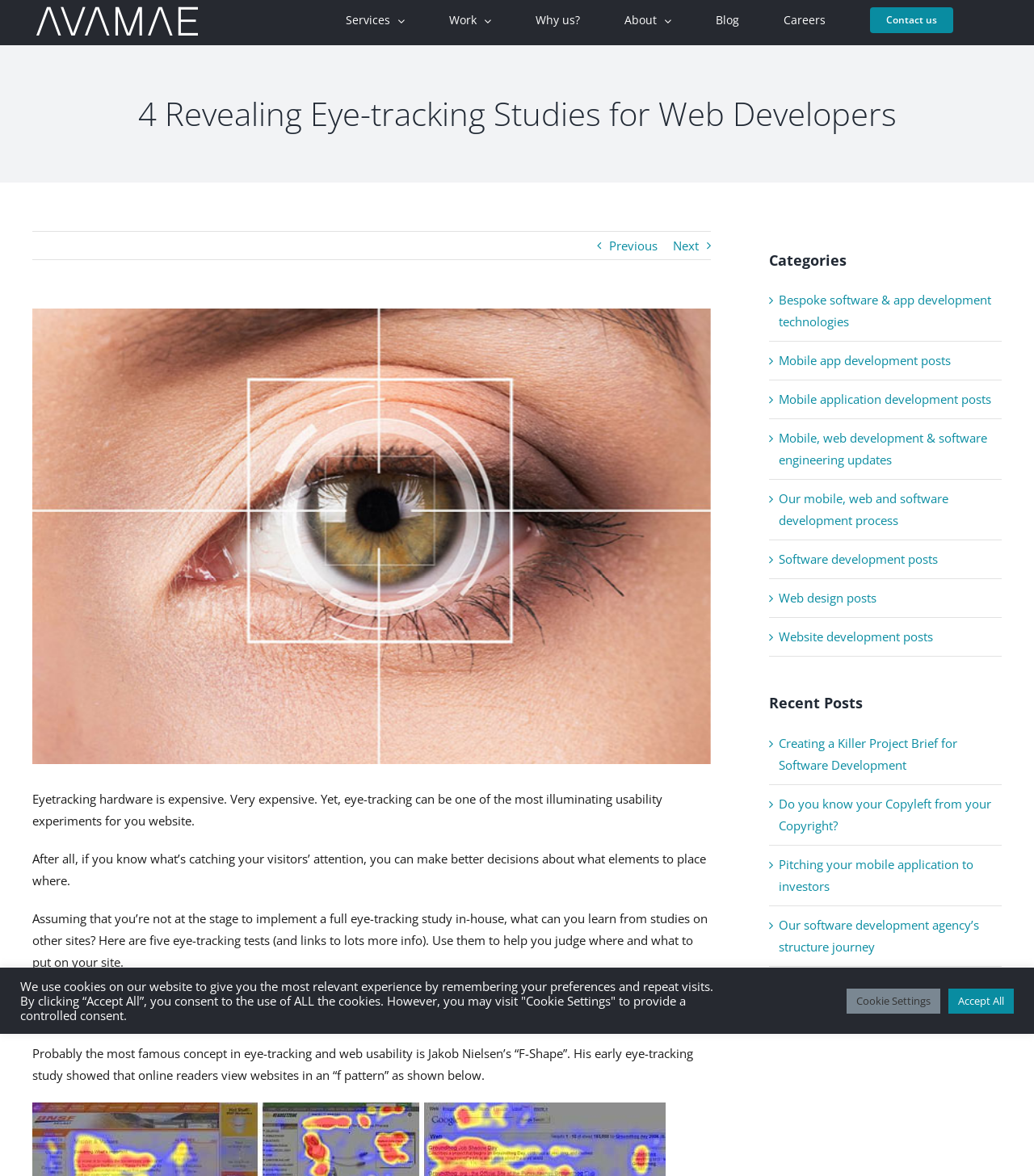Based on the description "Previous", find the bounding box of the specified UI element.

[0.589, 0.197, 0.636, 0.22]